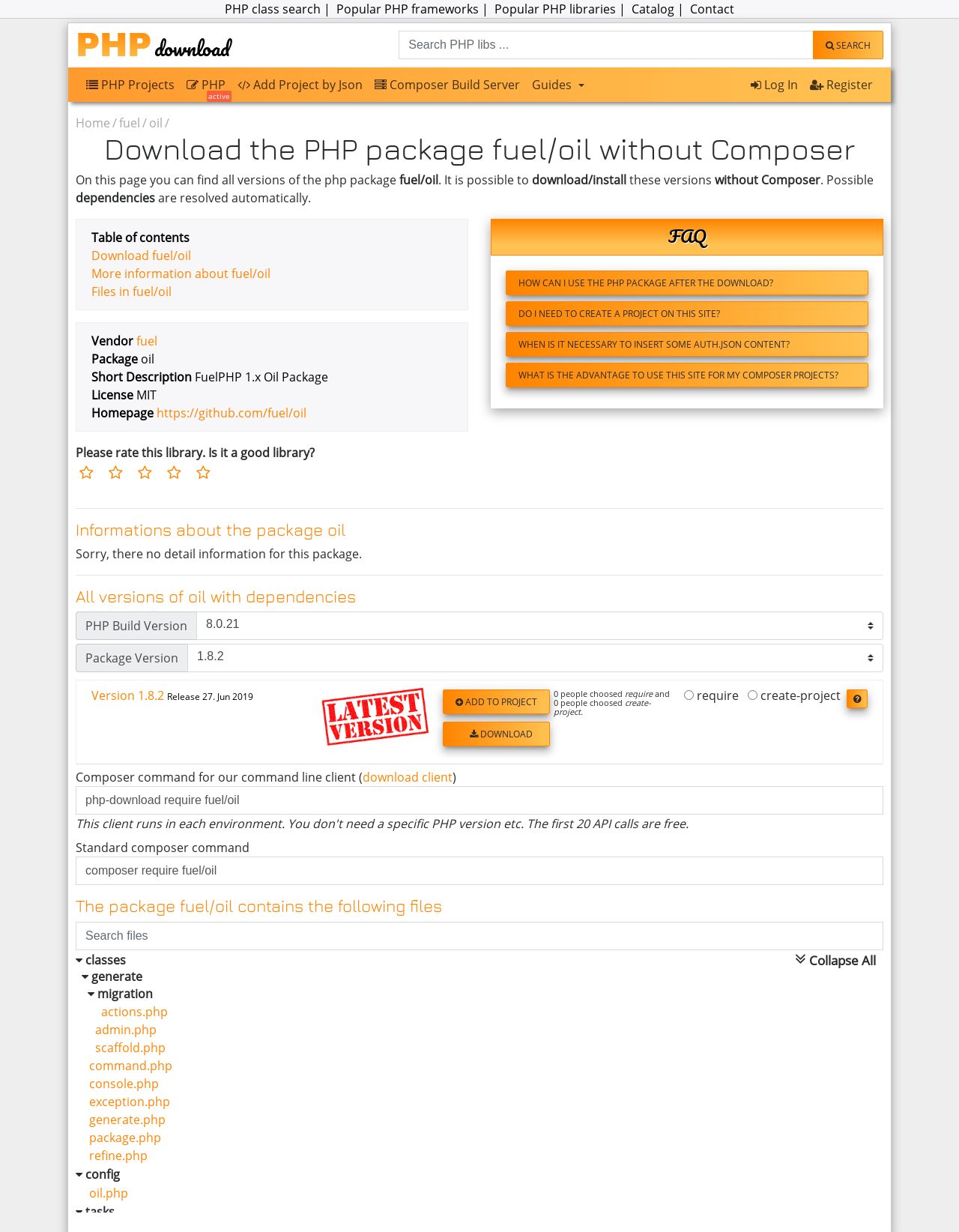Determine the bounding box coordinates in the format (top-left x, top-left y, bottom-right x, bottom-right y). Ensure all values are floating point numbers between 0 and 1. Identify the bounding box of the UI element described by: Search

None